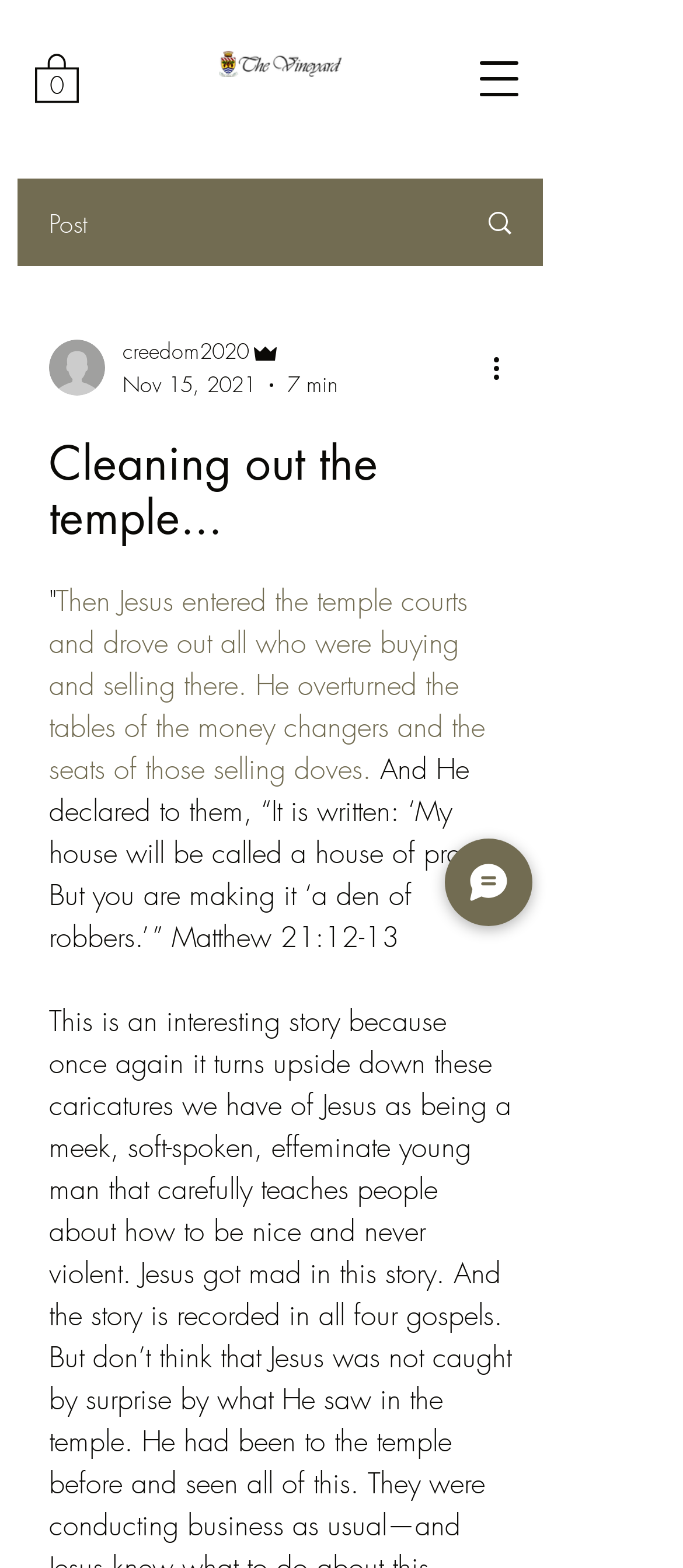Locate the bounding box coordinates of the clickable region to complete the following instruction: "Open navigation menu."

[0.679, 0.028, 0.782, 0.073]